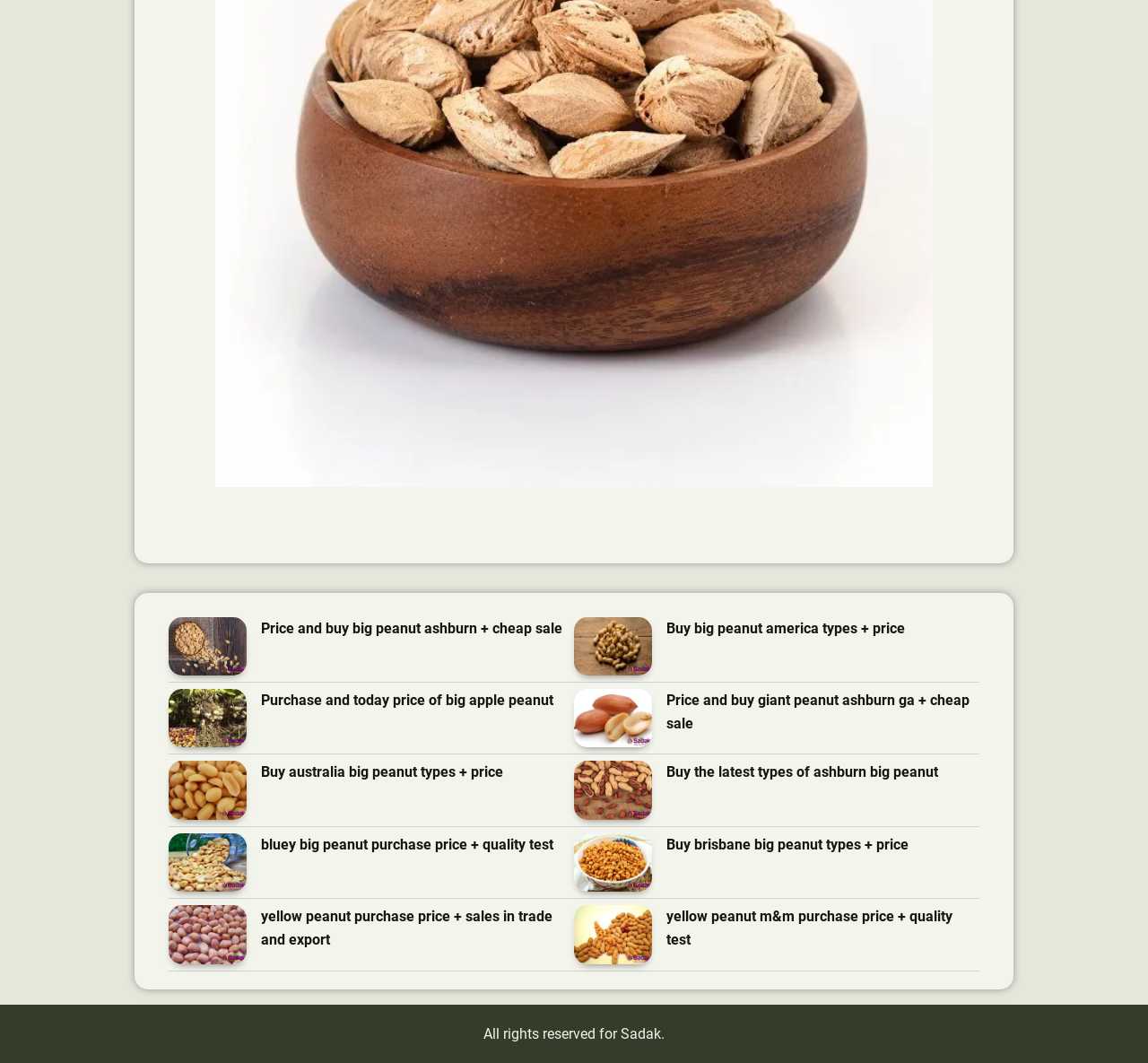How many products are listed on this page?
Please provide a full and detailed response to the question.

I counted the number of figure elements with link and image elements inside, which represent individual products. There are 18 such elements on the page.